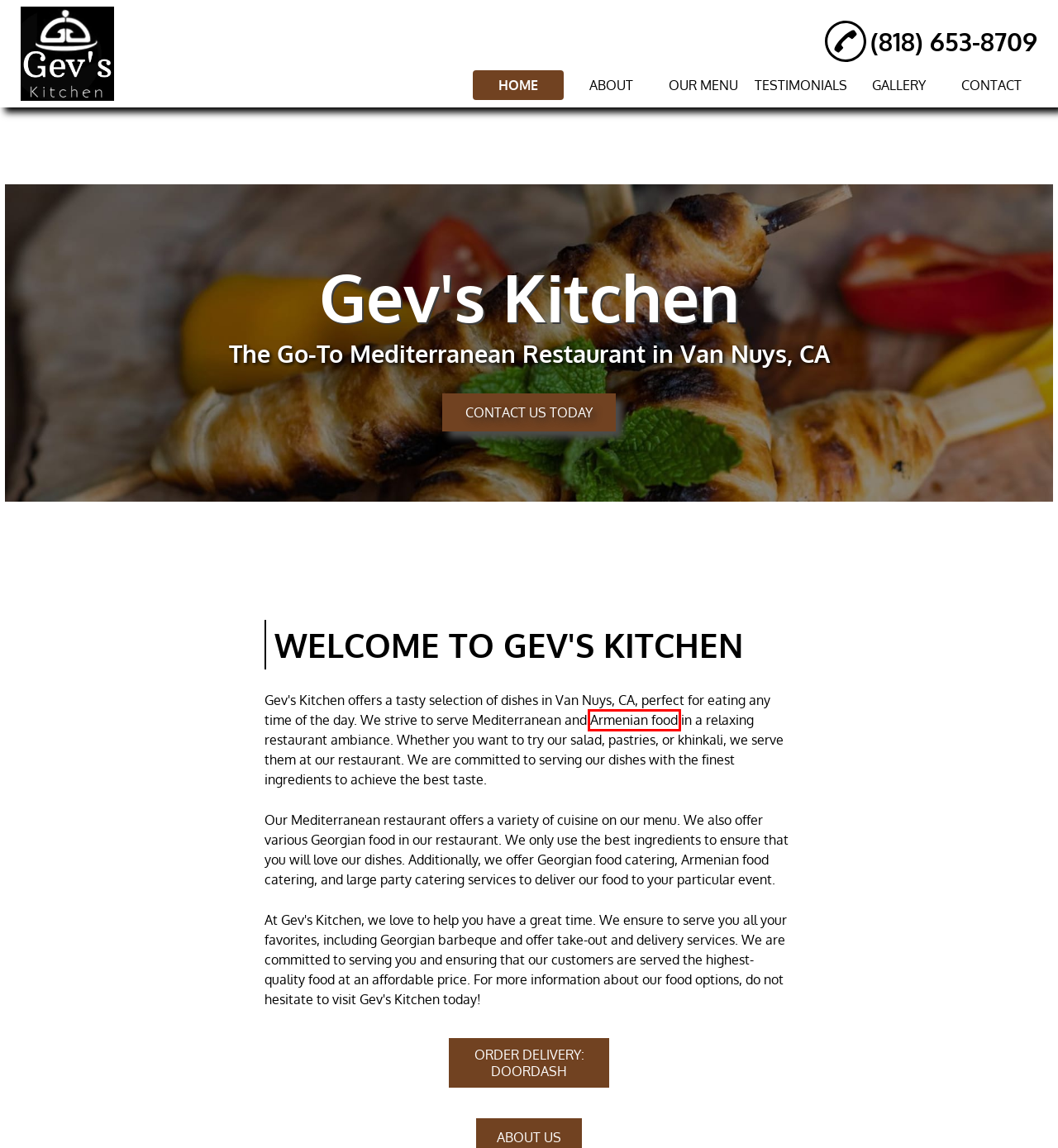Review the screenshot of a webpage that includes a red bounding box. Choose the webpage description that best matches the new webpage displayed after clicking the element within the bounding box. Here are the candidates:
A. Gev's Kitchen Serves Pastries in Van Nuys, CA 91405
B. Gev's Kitchen Serves Georgian Food in Van Nuys, CA 91405
C. Gev's Kitchen is a Georgian Restaurant in Van Nuys, CA 91405
D. Gev's Kitchen Serves Armenian Food in Van Nuys, CA 91405
E. Gev's Kitchen Offers Large Party Catering in Van Nuys, CA 91405
F. Gev's Kitchen Serves Khinkali in Van Nuys, CA 91405
G. Gev's Kitchen Offers Georgian Food Catering in Van Nuys, CA 91405
H. Gev's Kitchen Serves Georgian Barbeque in Van Nuys, CA 91405

D